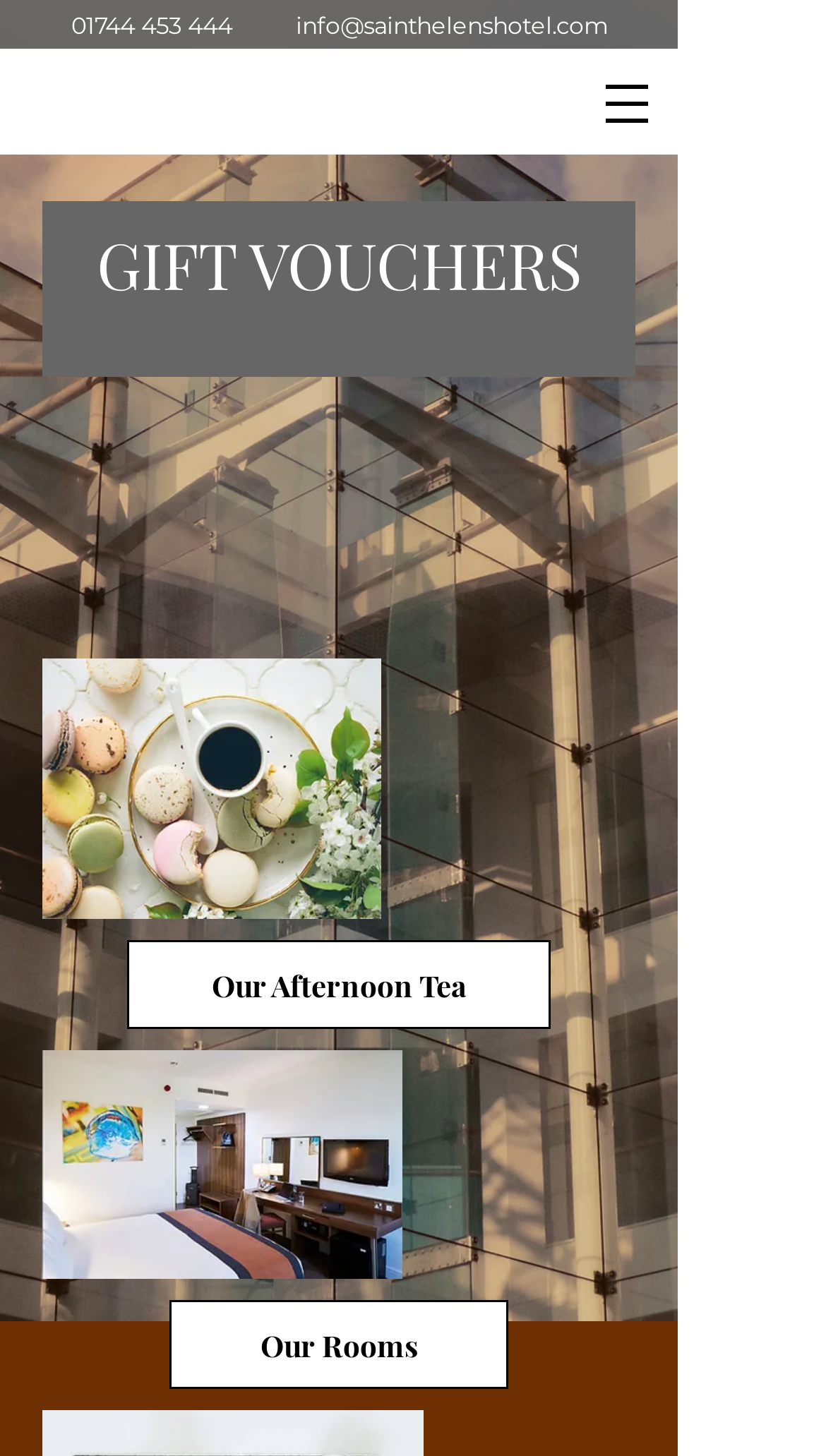What is the section of the webpage that allows navigation?
Kindly answer the question with as much detail as you can.

I found the navigation section by looking at the element with the text 'Site' which has a button with a popup menu, indicating that it is a navigation section.